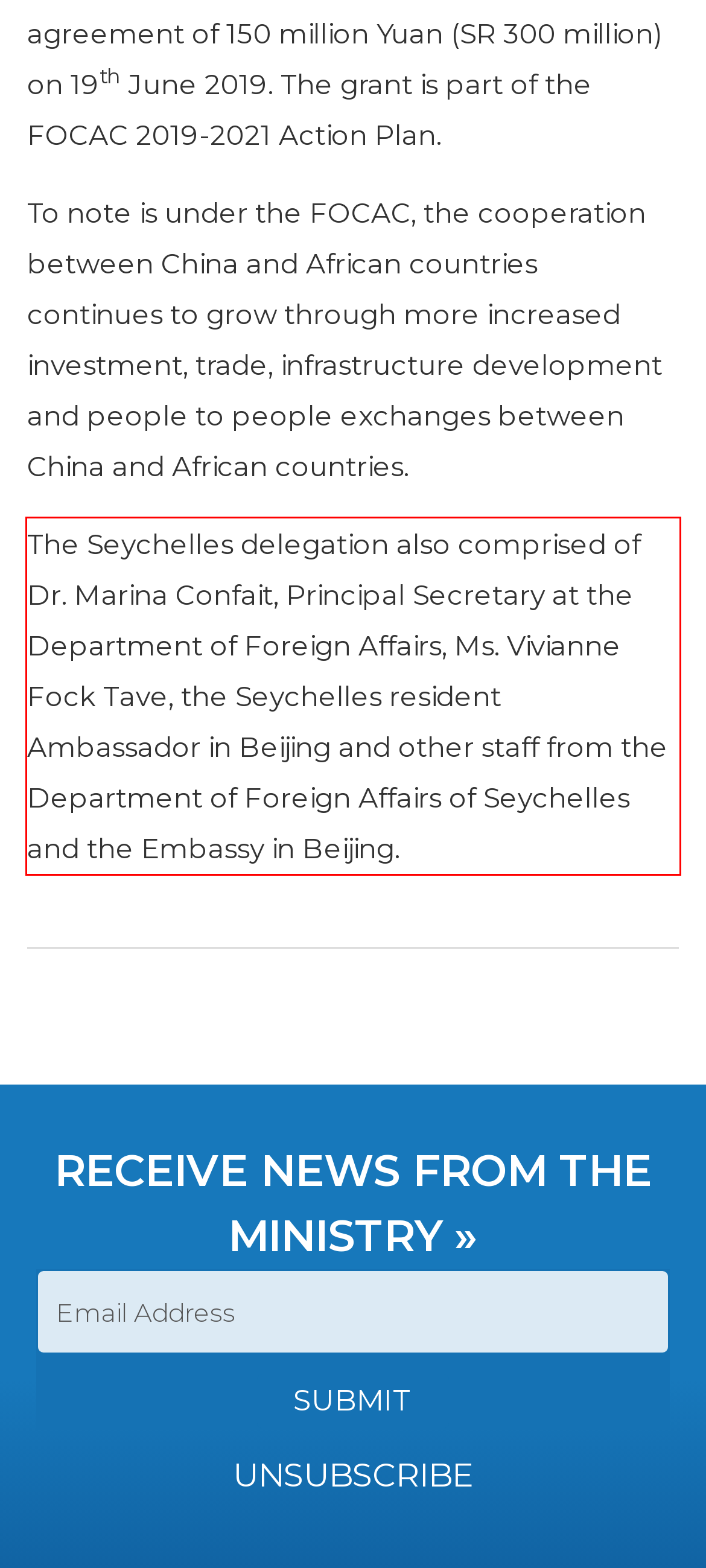Given the screenshot of a webpage, identify the red rectangle bounding box and recognize the text content inside it, generating the extracted text.

The Seychelles delegation also comprised of Dr. Marina Confait, Principal Secretary at the Department of Foreign Affairs, Ms. Vivianne Fock Tave, the Seychelles resident Ambassador in Beijing and other staff from the Department of Foreign Affairs of Seychelles and the Embassy in Beijing.